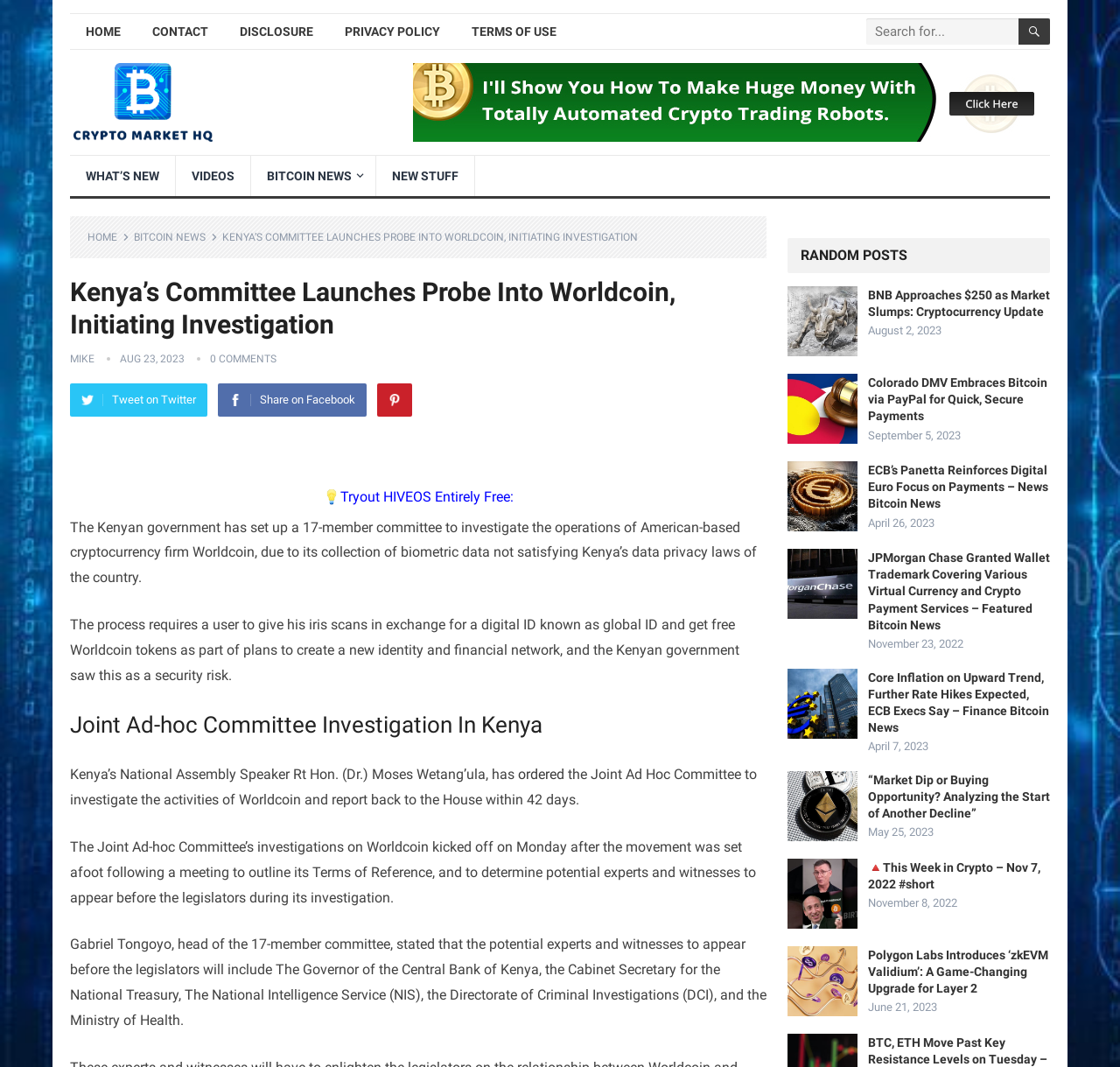Identify and extract the heading text of the webpage.

Kenya’s Committee Launches Probe Into Worldcoin, Initiating Investigation